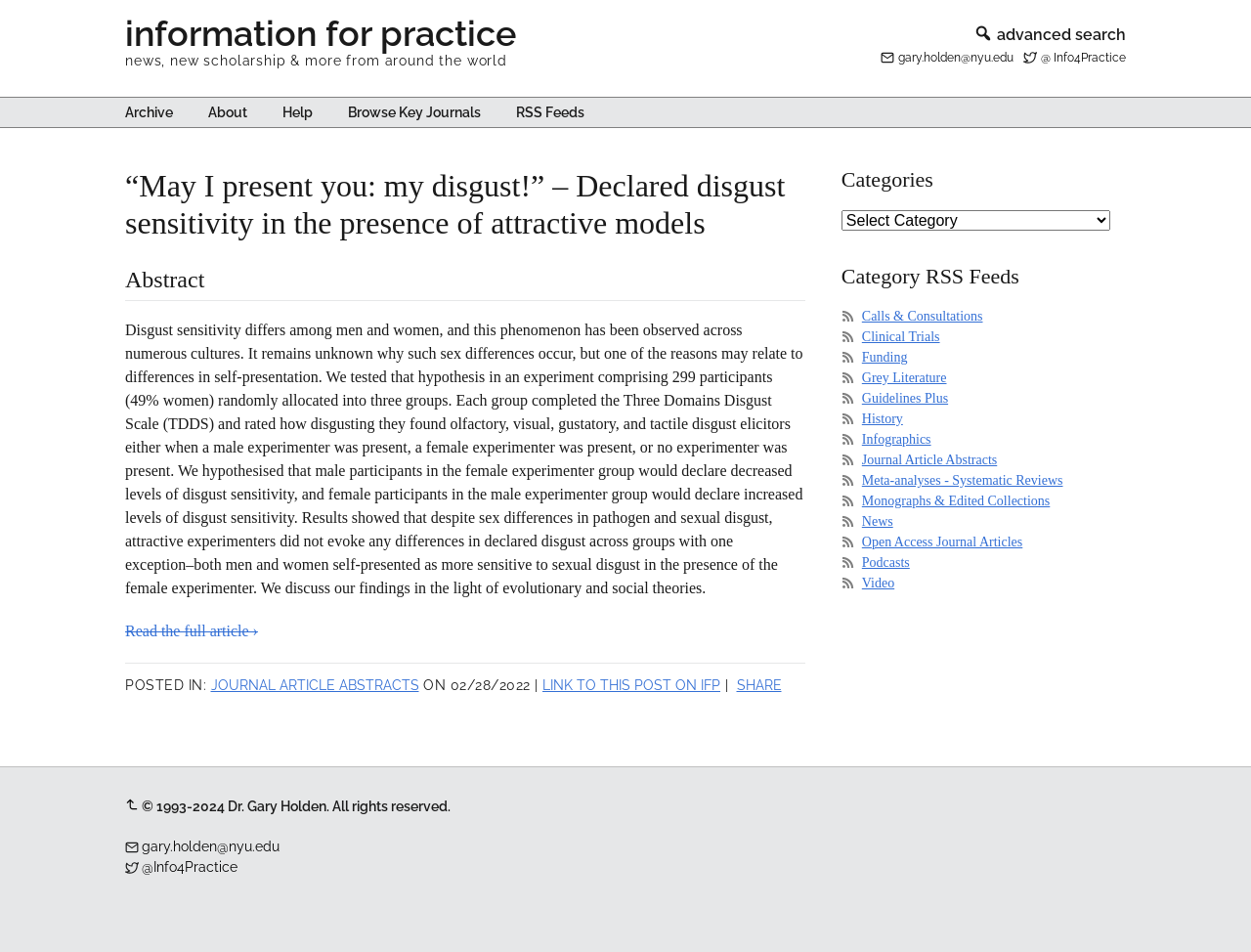Analyze the image and provide a detailed answer to the question: What is the function of the 'advanced search' link?

The 'advanced search' link is likely provided to allow users to refine their search queries, making it easier to find specific content on the webpage.